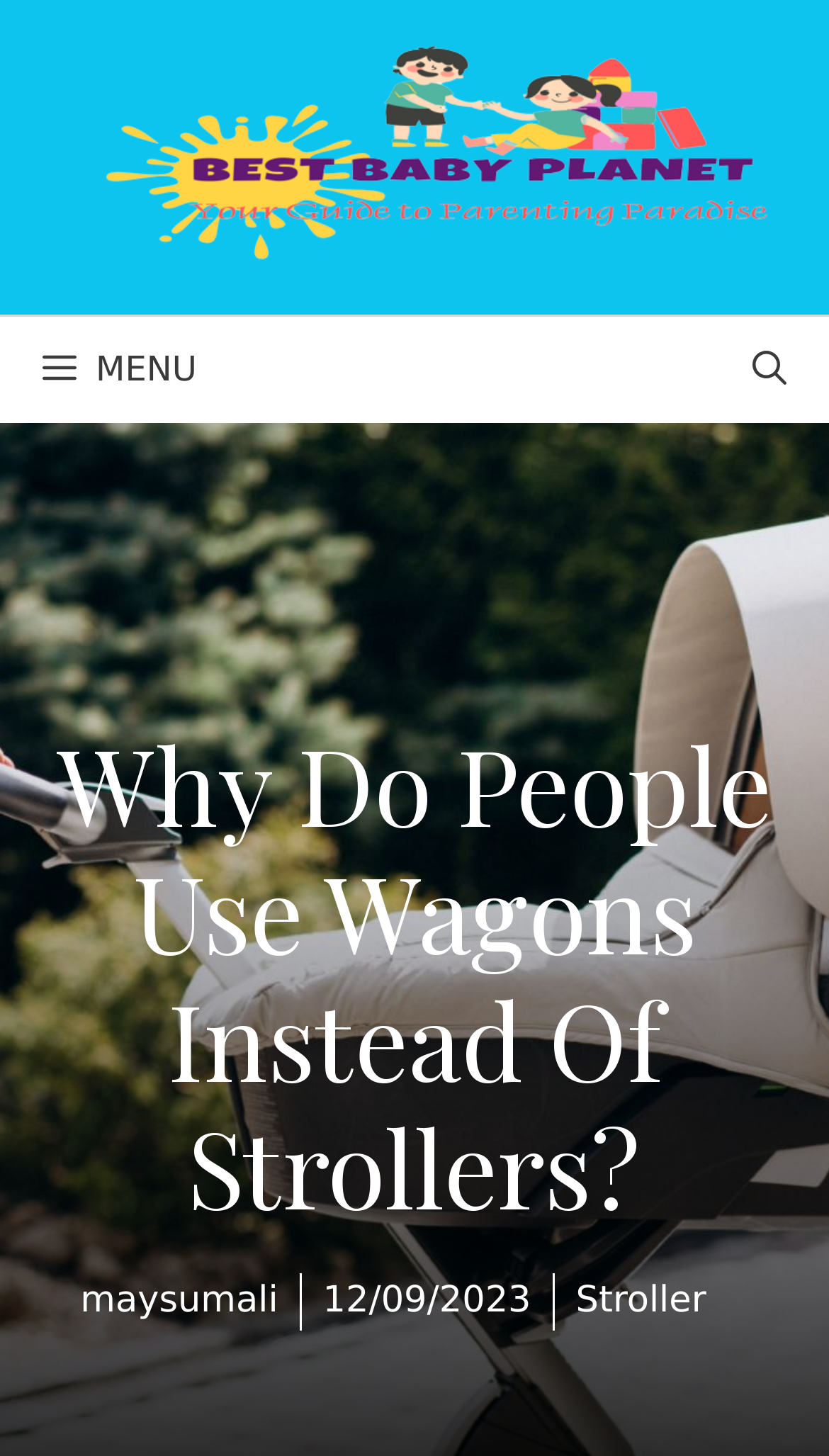Please give a short response to the question using one word or a phrase:
What is the primary navigation menu item?

MENU